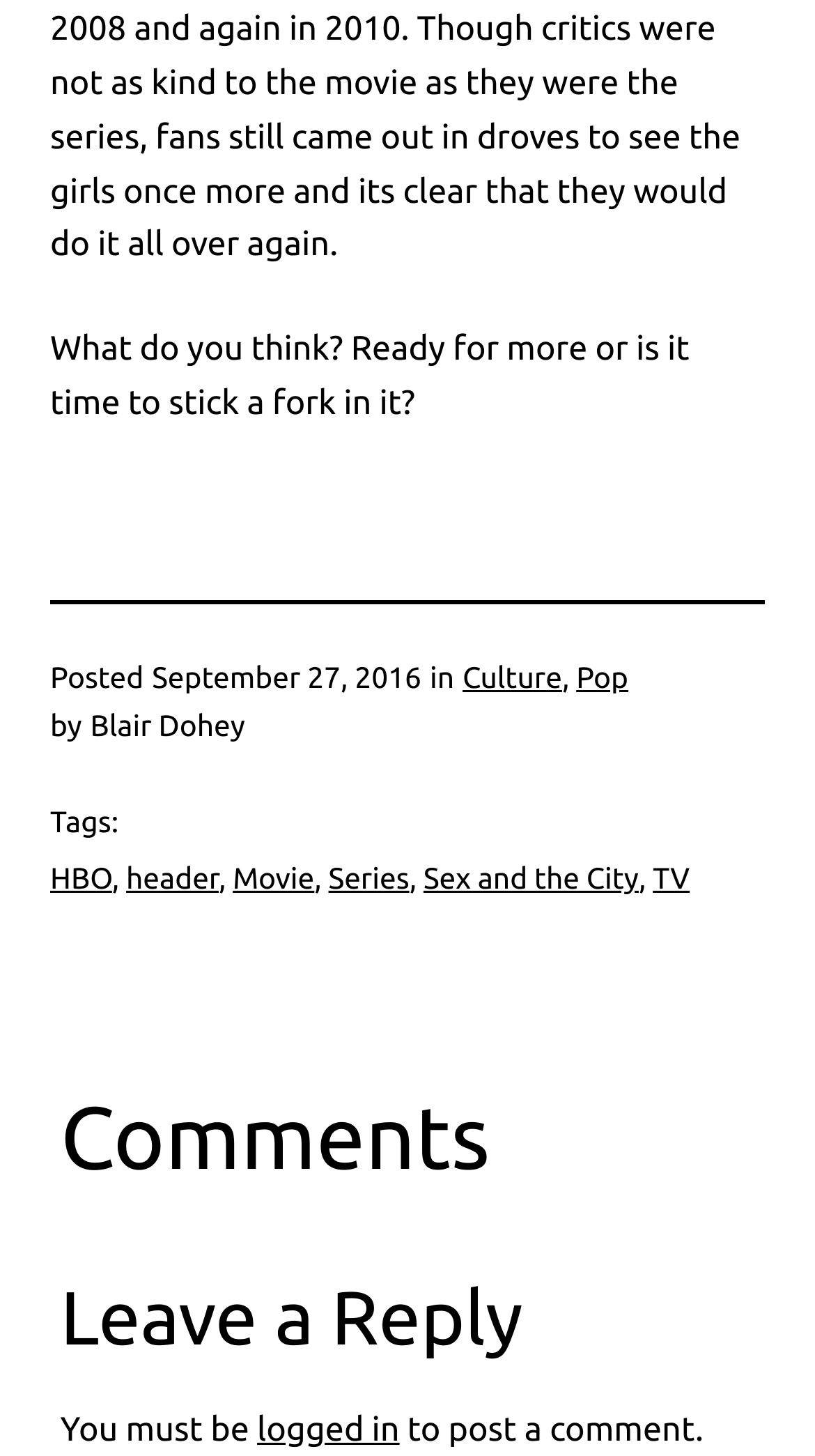Give a one-word or short-phrase answer to the following question: 
What is the category of the post?

Culture